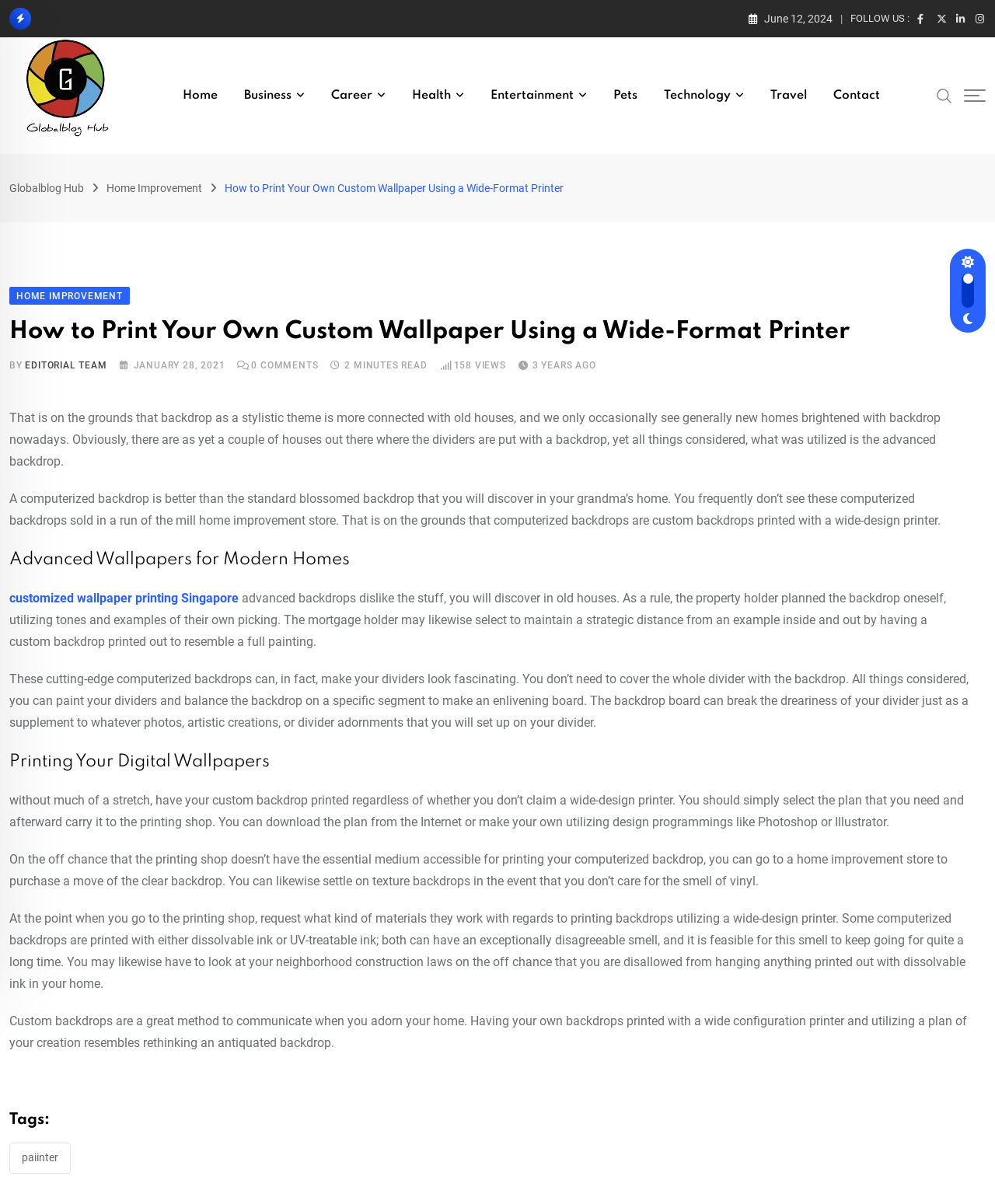Pinpoint the bounding box coordinates of the clickable area needed to execute the instruction: "Click on the 'Home' link". The coordinates should be specified as four float numbers between 0 and 1, i.e., [left, top, right, bottom].

[0.172, 0.048, 0.23, 0.111]